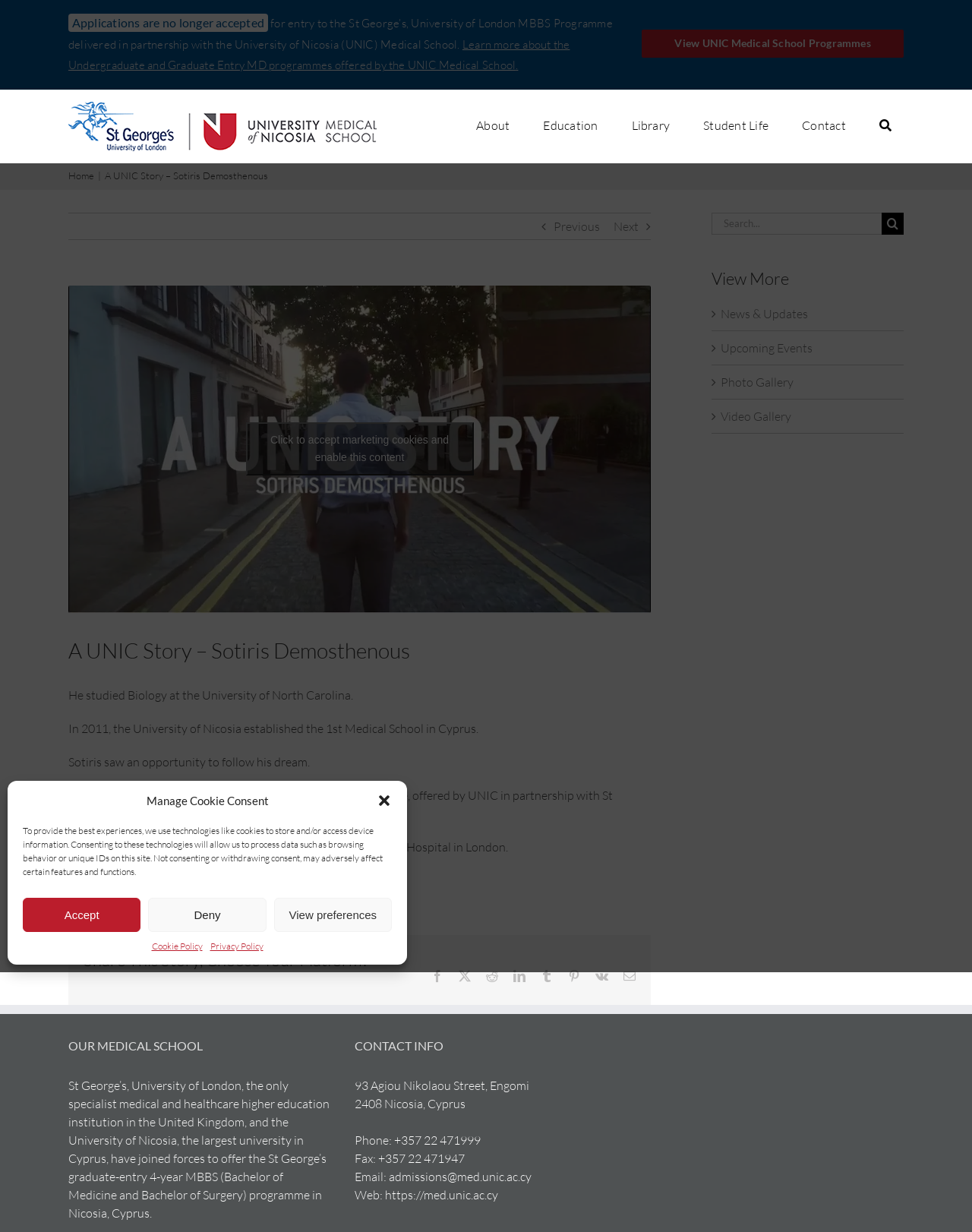Please determine the bounding box coordinates of the section I need to click to accomplish this instruction: "View UNIC Medical School Programmes".

[0.66, 0.024, 0.93, 0.047]